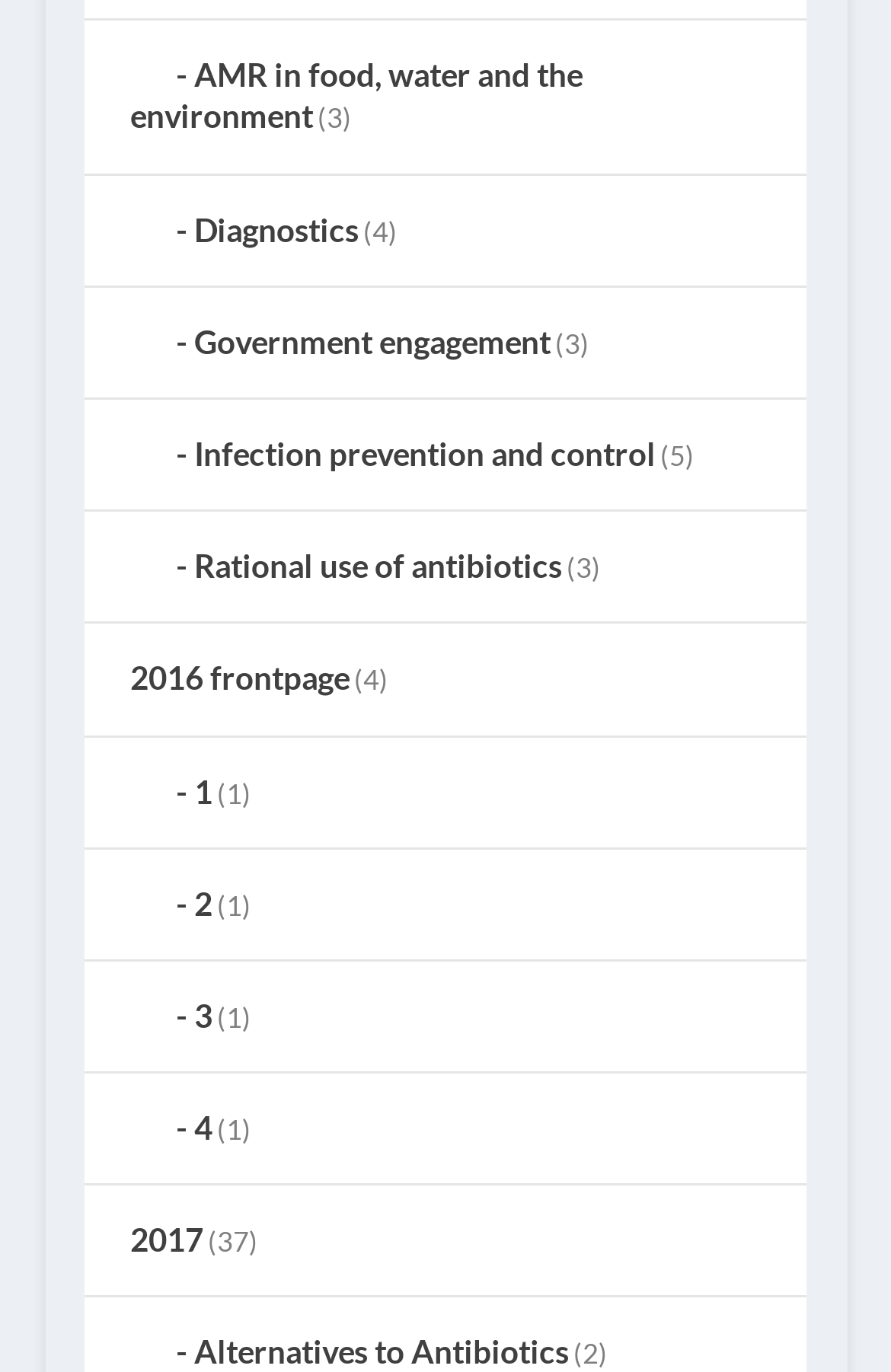Locate the bounding box coordinates for the element described below: "Alternatives to Antibiotics". The coordinates must be four float values between 0 and 1, formatted as [left, top, right, bottom].

[0.146, 0.971, 0.639, 1.0]